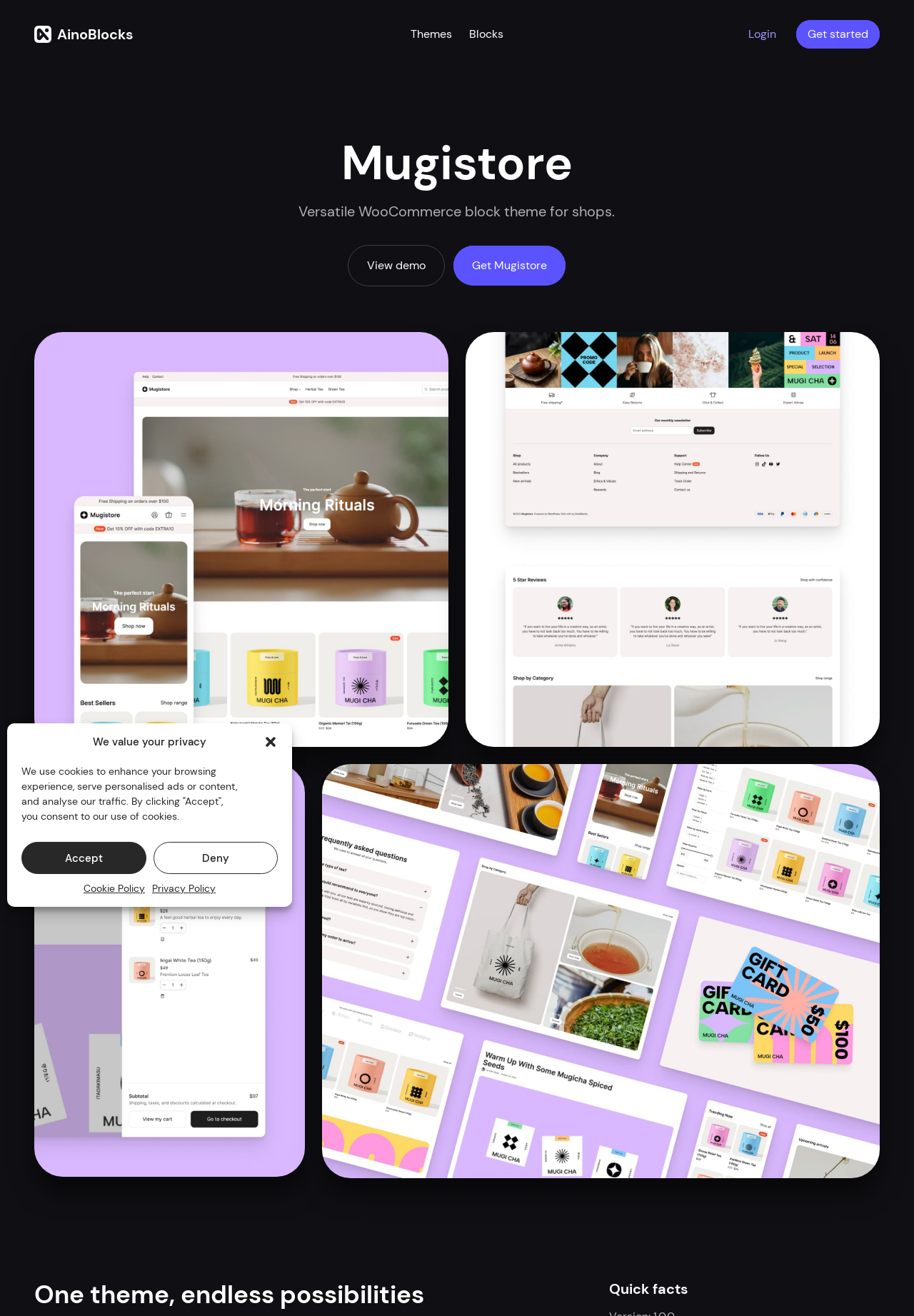Using the details from the image, please elaborate on the following question: How many navigation links are available?

There are three navigation links available on the webpage: 'Themes', 'Blocks', and 'Login'. These links are located at the top of the webpage and provide access to different sections of the website.